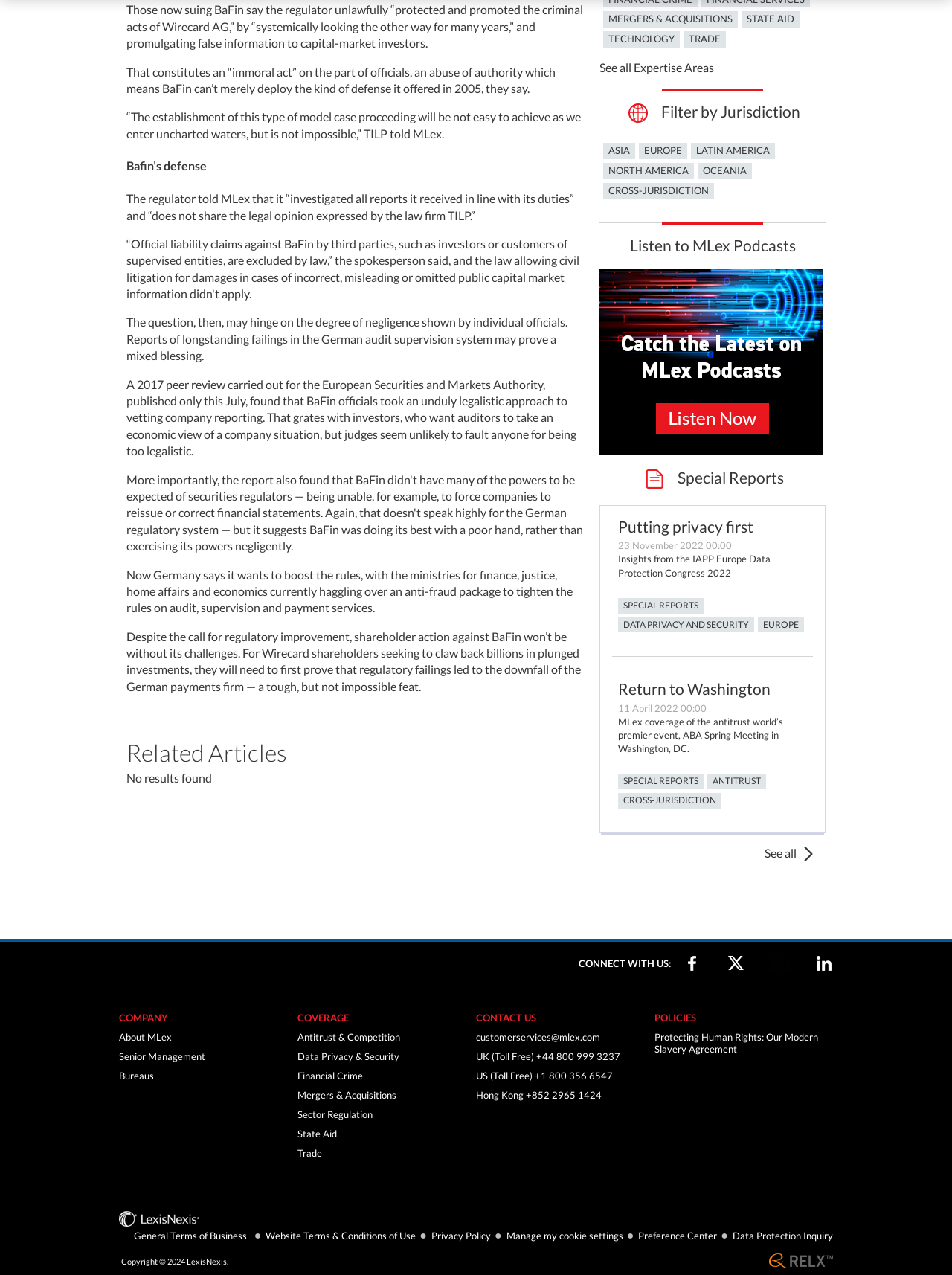Mark the bounding box of the element that matches the following description: "About MLex".

[0.125, 0.809, 0.18, 0.818]